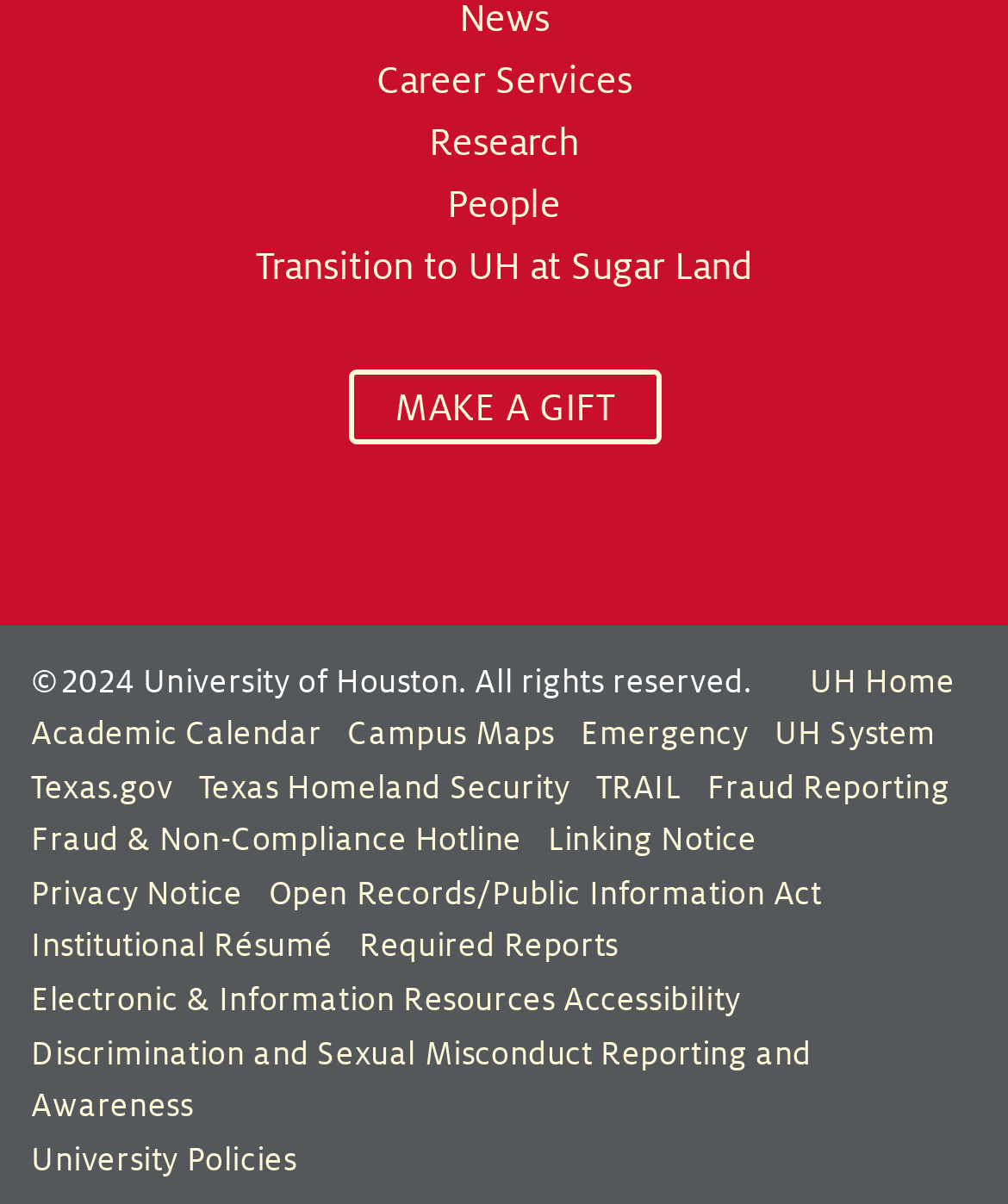Determine the bounding box for the UI element that matches this description: "Fraud & Non-Compliance Hotline".

[0.031, 0.683, 0.518, 0.713]